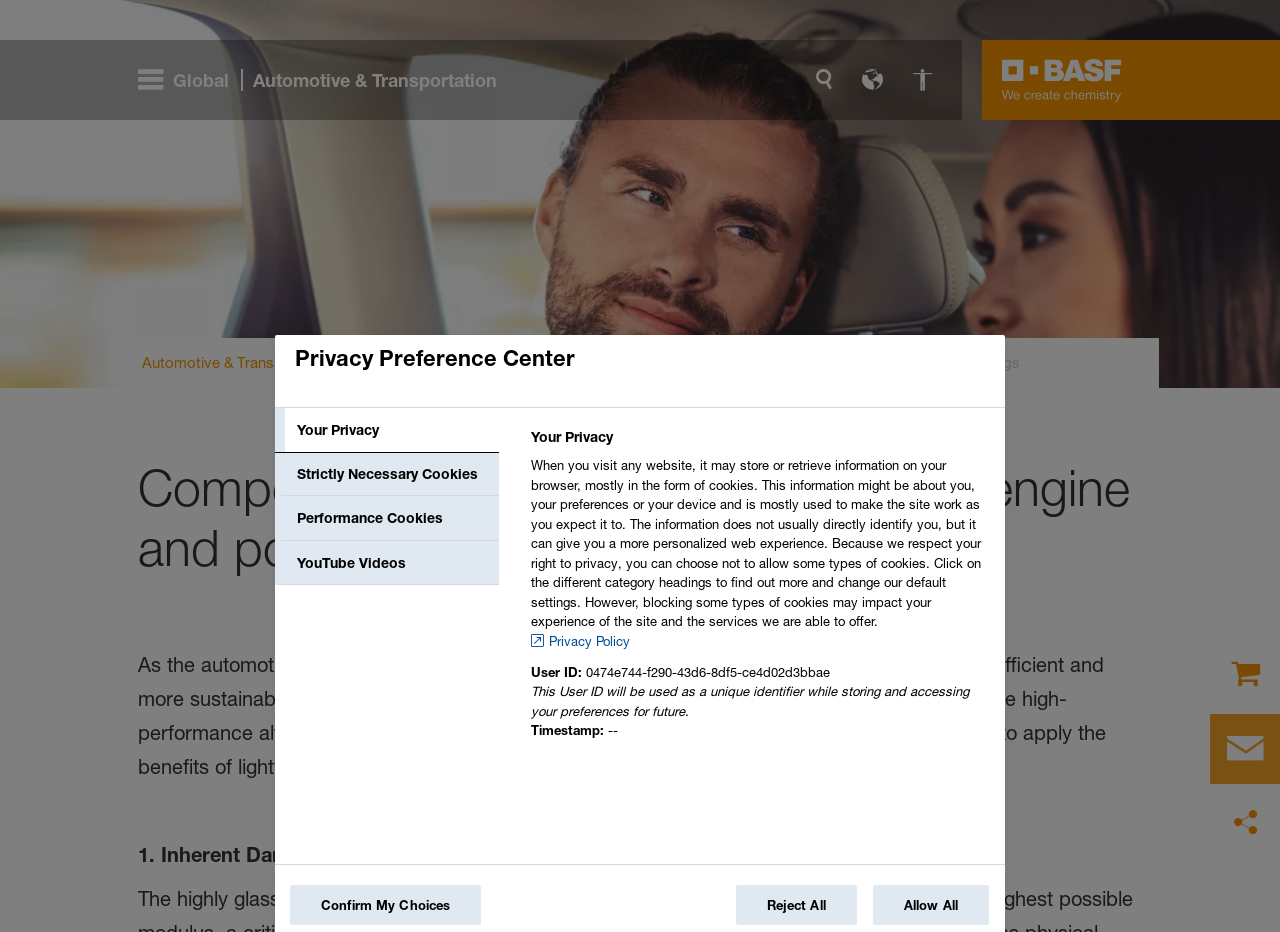Please analyze the image and provide a thorough answer to the question:
What is the main topic of this webpage?

Based on the webpage's content, especially the heading 'Composite solutions: top 5 benefits for engine and powertrain mountings', it is clear that the main topic of this webpage is about composite solutions.